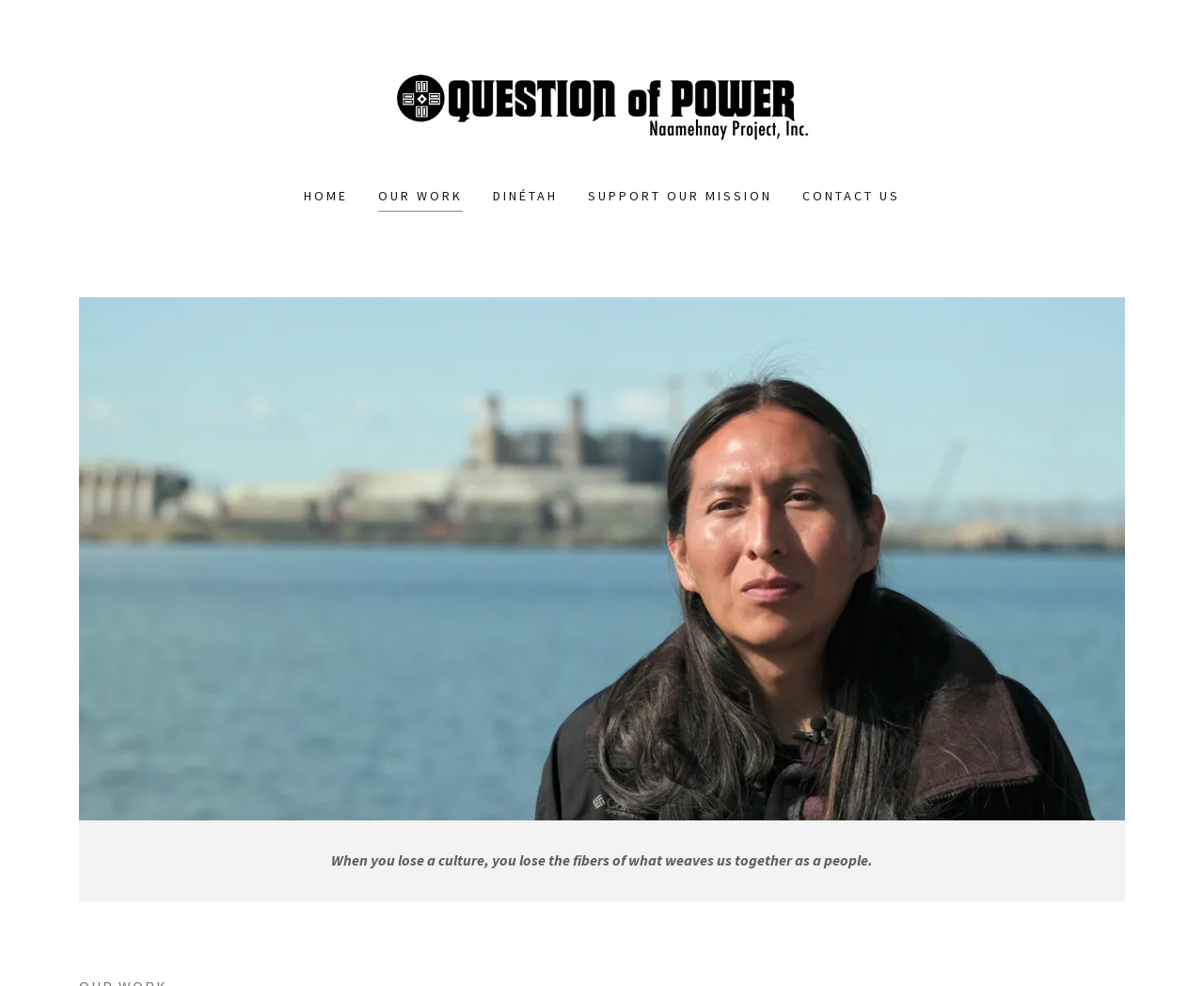Answer briefly with one word or phrase:
What is the main navigation menu composed of?

Five links